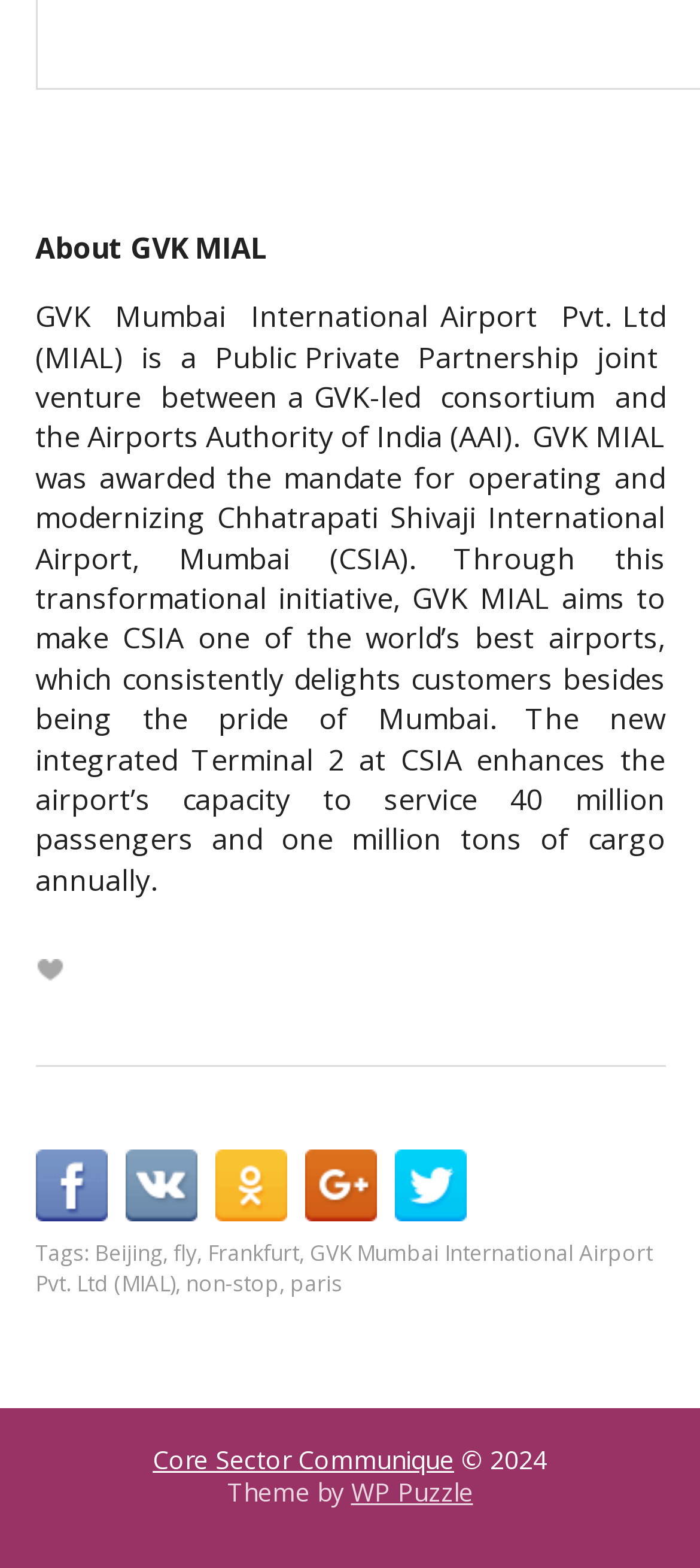Identify the bounding box coordinates for the element that needs to be clicked to fulfill this instruction: "Visit Core Sector Communique". Provide the coordinates in the format of four float numbers between 0 and 1: [left, top, right, bottom].

[0.218, 0.92, 0.649, 0.942]